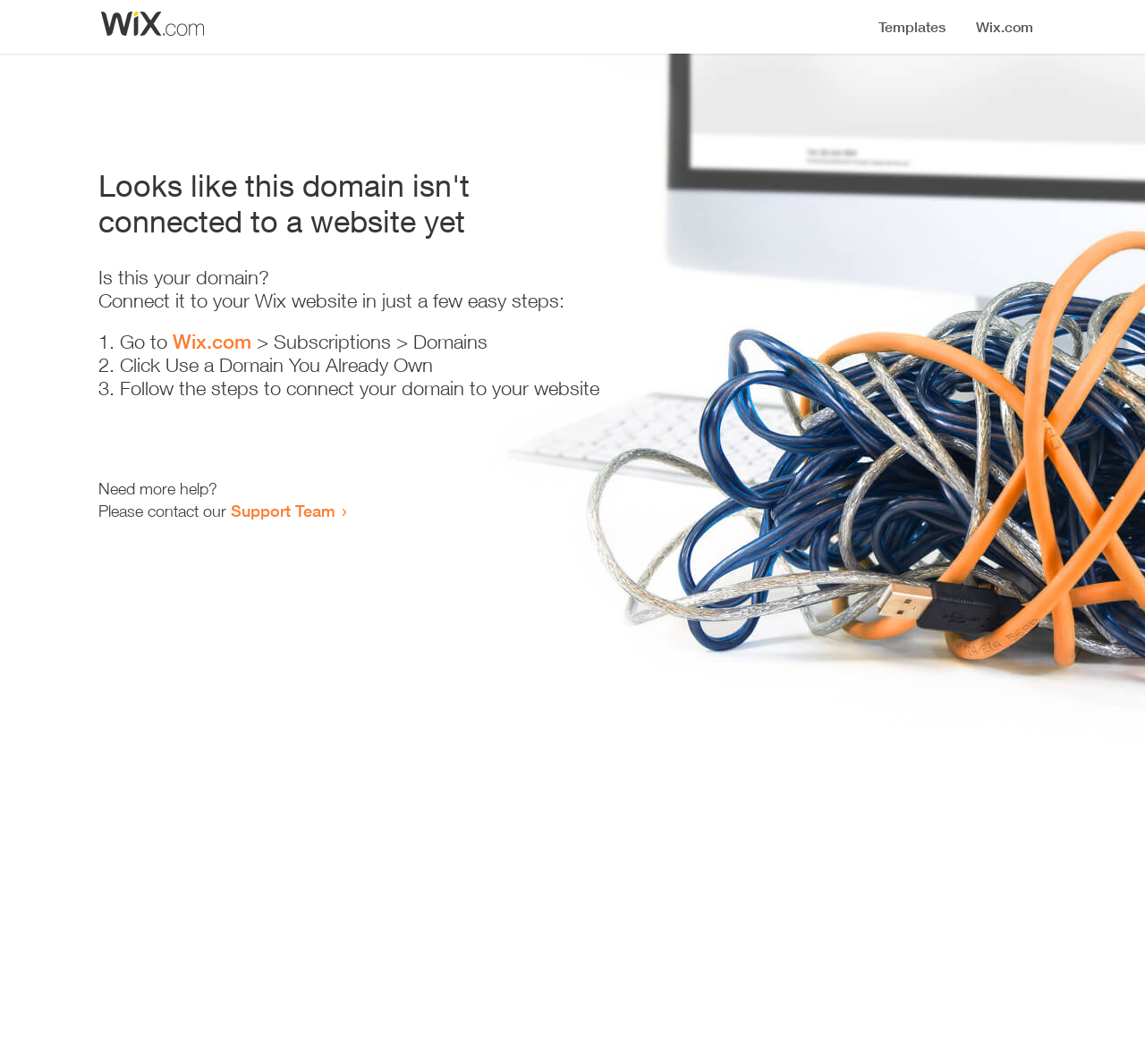What is the current status of the domain?
Please respond to the question with a detailed and thorough explanation.

Based on the heading 'Looks like this domain isn't connected to a website yet', it is clear that the domain is not currently connected to a website.